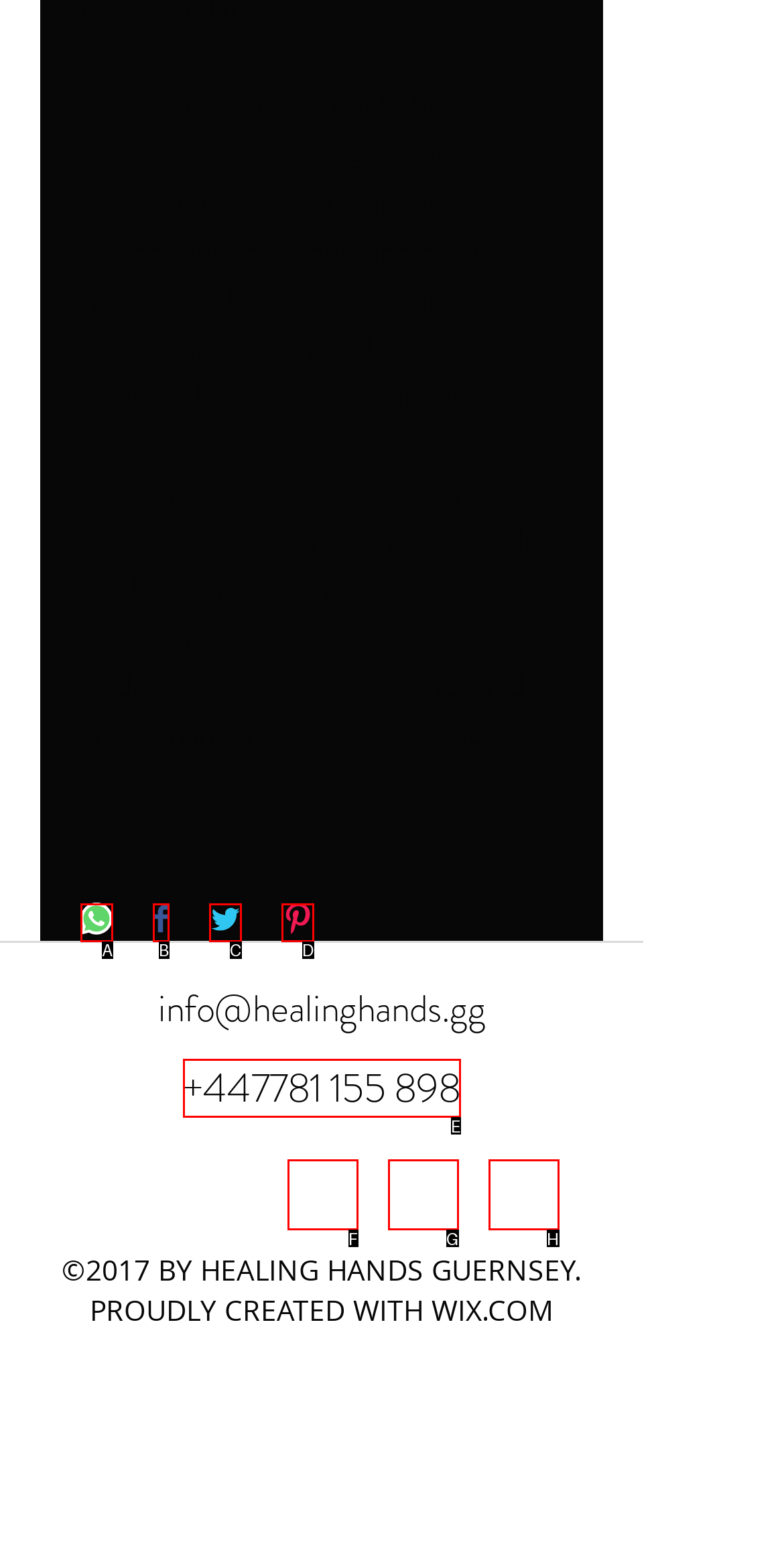From the options provided, determine which HTML element best fits the description: aria-label="Share on Twitter". Answer with the correct letter.

C